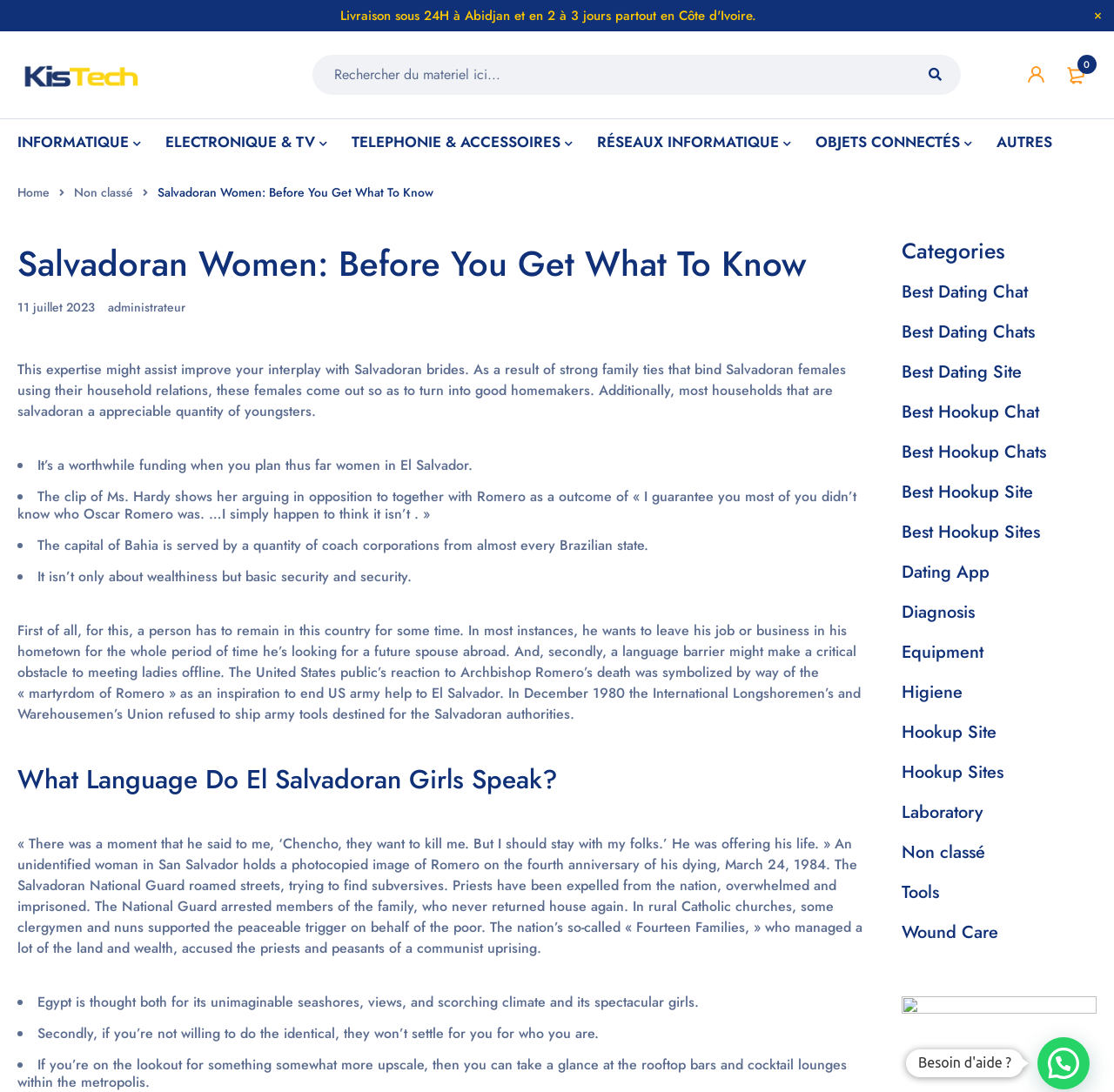Offer an in-depth caption of the entire webpage.

The webpage is about Salvadoran women, providing information and insights about their characteristics, culture, and relationships. At the top, there is a navigation bar with links to various categories, including "Home", "Non classé", and others. Below the navigation bar, there is a header section with the title "Salvadoran Women: Before You Get What To Know" and a date "11 juillet 2023".

The main content of the webpage is divided into sections, each discussing a specific aspect of Salvadoran women. The first section provides an introduction to Salvadoran women, highlighting their strong family ties and their ability to become good homemakers. The text also mentions that most Salvadoran families have a significant number of children.

The following sections are presented in a list format, with each item marked by a bullet point. These sections discuss various topics, including the importance of investing time and effort in getting to know Salvadoran women, the challenges of meeting women offline due to language barriers, and the need for basic security and stability.

There is also a section that discusses the language spoken by El Salvadoran girls, which is followed by more list items that provide additional information and insights about Salvadoran women, including their views on wealth, security, and relationships.

At the bottom of the webpage, there is a section with links to various categories, including "Best Dating Chat", "Best Hookup Site", and others. These links are likely related to online dating and relationships.

Throughout the webpage, there are no images, but there are several links and buttons, including a search bar at the top right corner. The overall layout of the webpage is clean and easy to navigate, with clear headings and concise text.